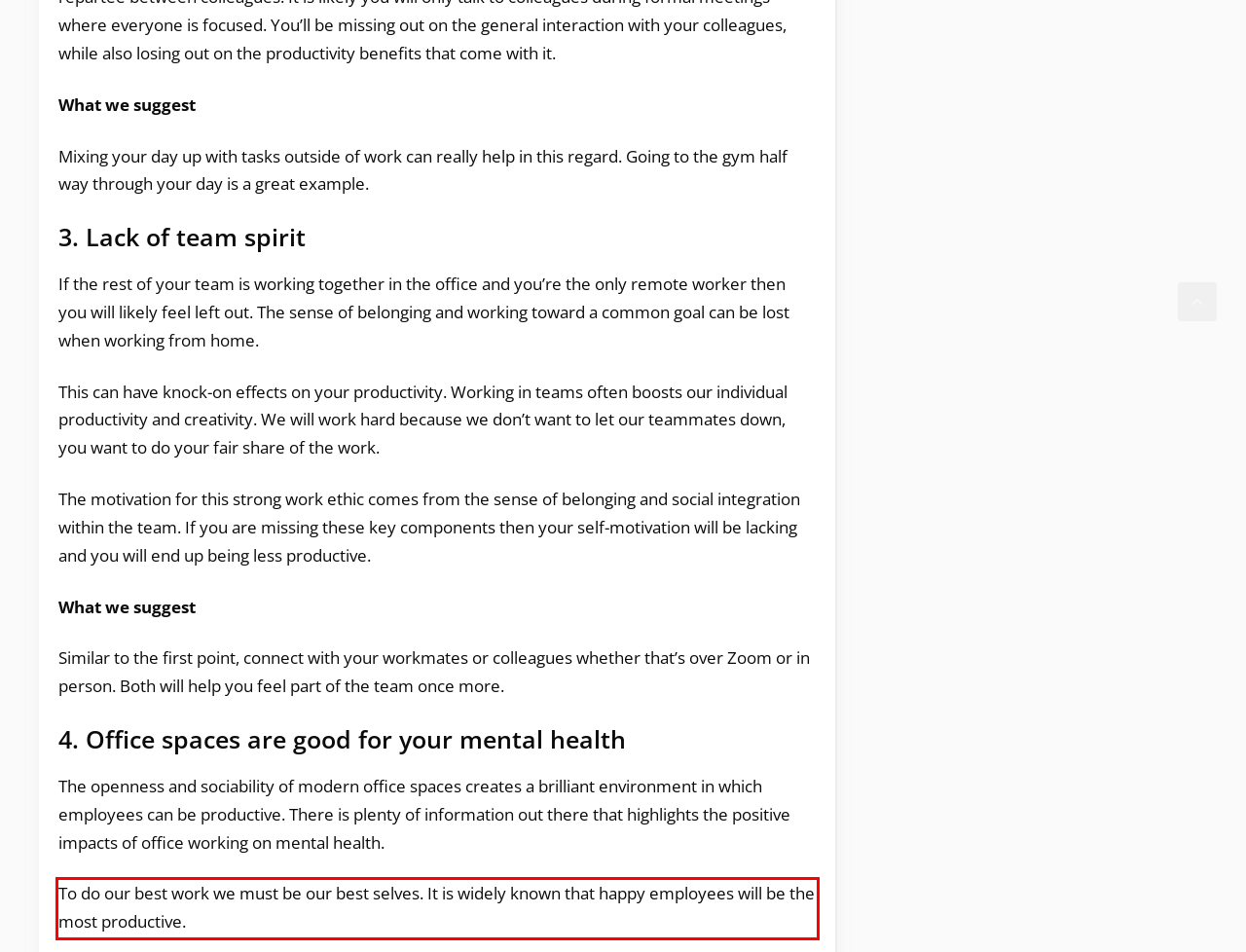Within the provided webpage screenshot, find the red rectangle bounding box and perform OCR to obtain the text content.

To do our best work we must be our best selves. It is widely known that happy employees will be the most productive.